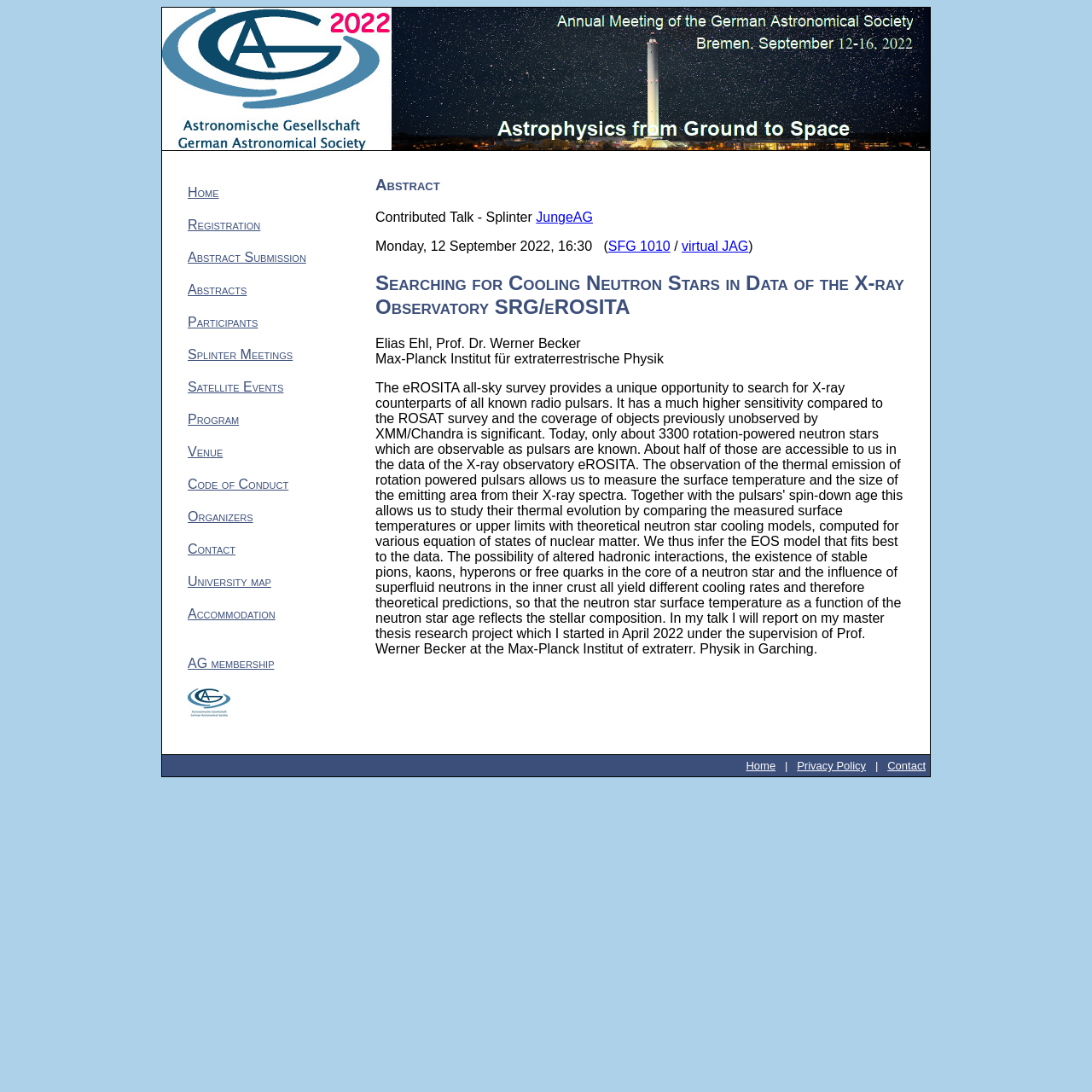Find the bounding box coordinates of the area to click in order to follow the instruction: "contact the organizers".

[0.172, 0.496, 0.216, 0.509]